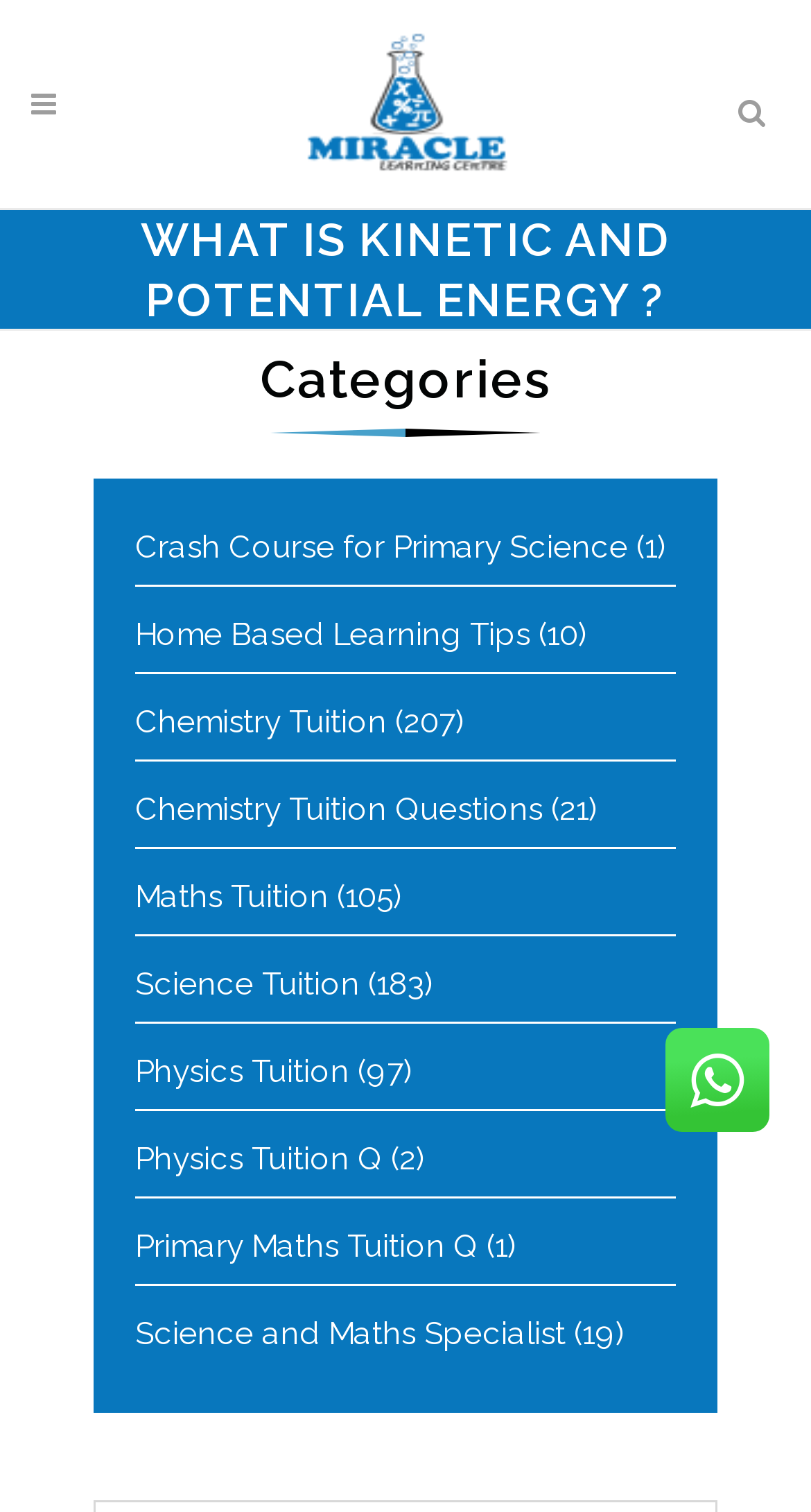From the webpage screenshot, predict the bounding box of the UI element that matches this description: "https://www.hudhomestore.com/Listing/BidderRegistration.aspx?sLanguage=ENGLISH".

None